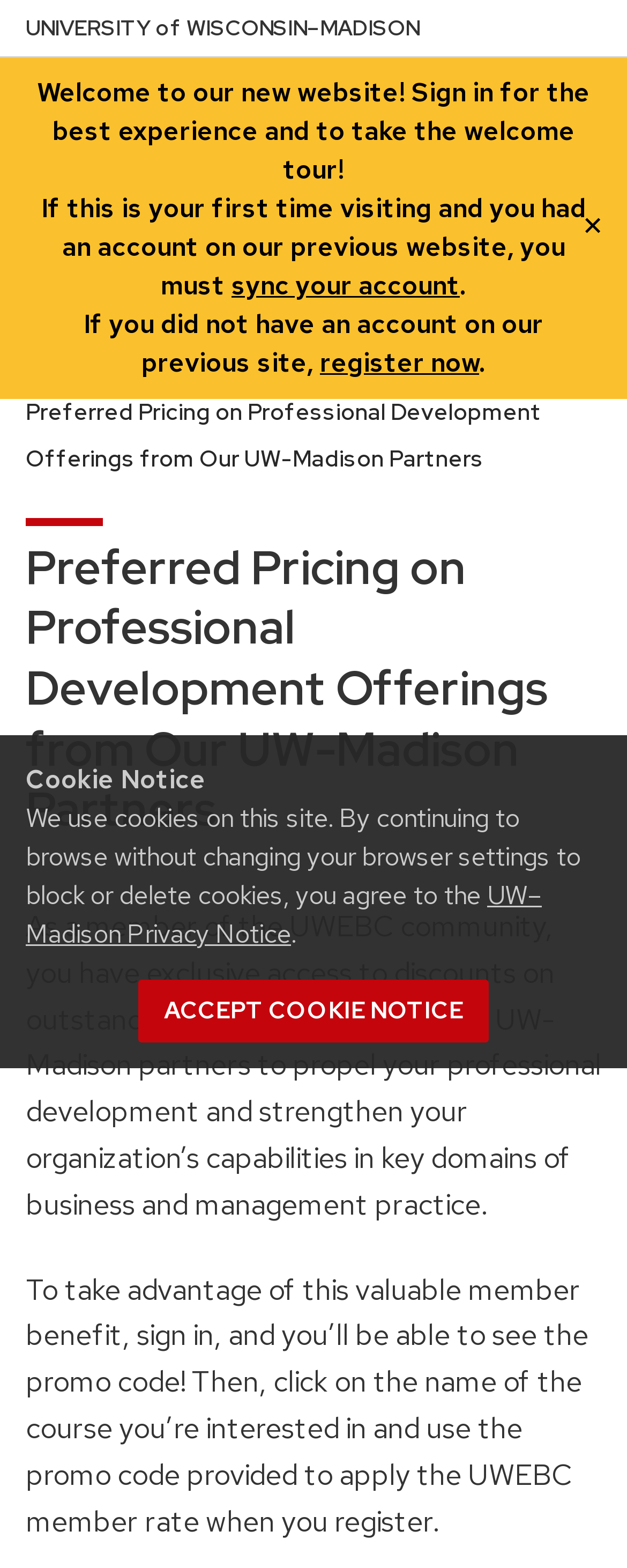Identify the bounding box coordinates of the area you need to click to perform the following instruction: "Sign in for the best experience".

[0.059, 0.048, 0.941, 0.119]